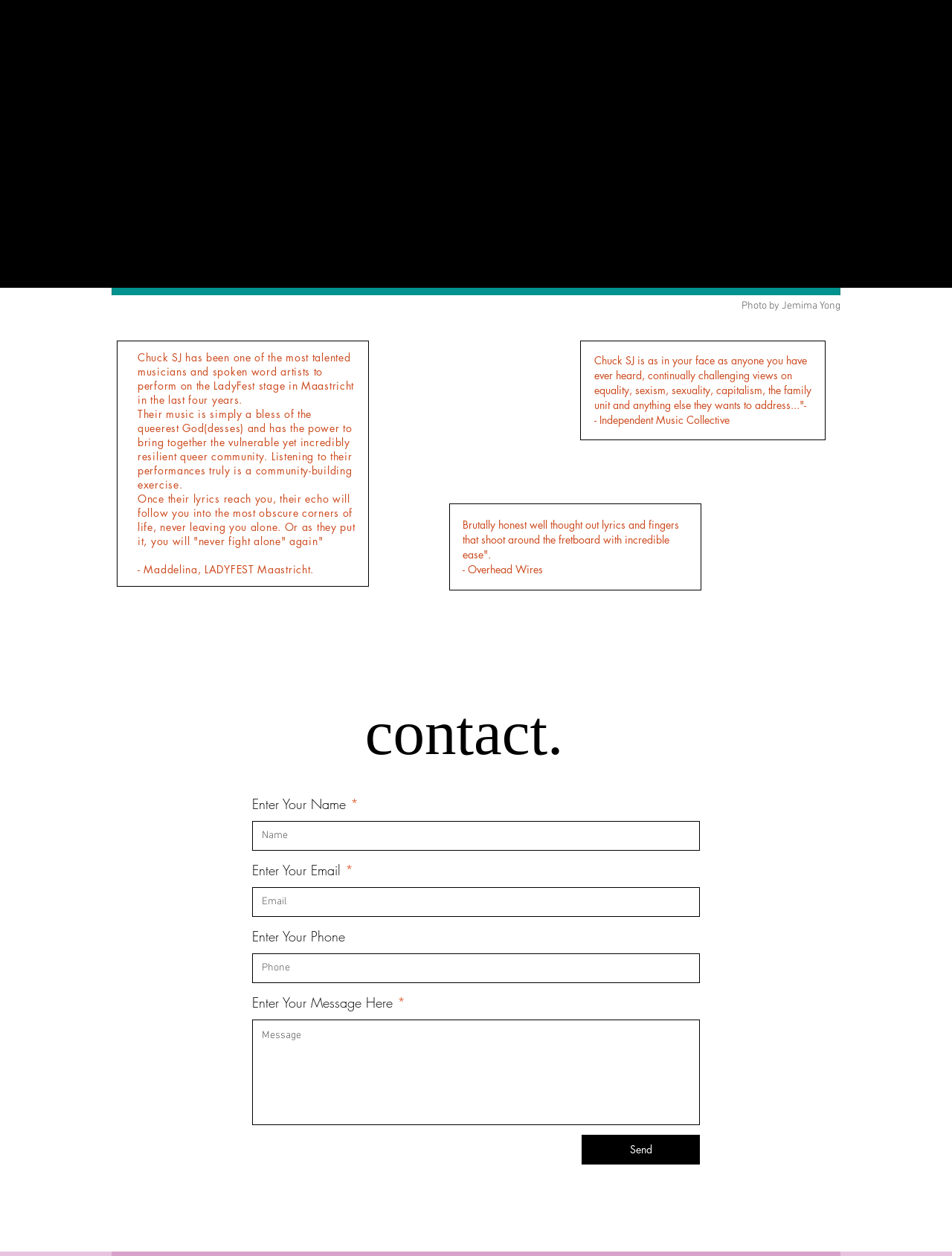Refer to the screenshot and answer the following question in detail:
What is the name of the event where the musician has performed?

The webpage contains a quote from someone named Maddelina, who mentions LadyFest Maastricht as an event where the musician has performed, indicating that it is a relevant event in the musician's career.